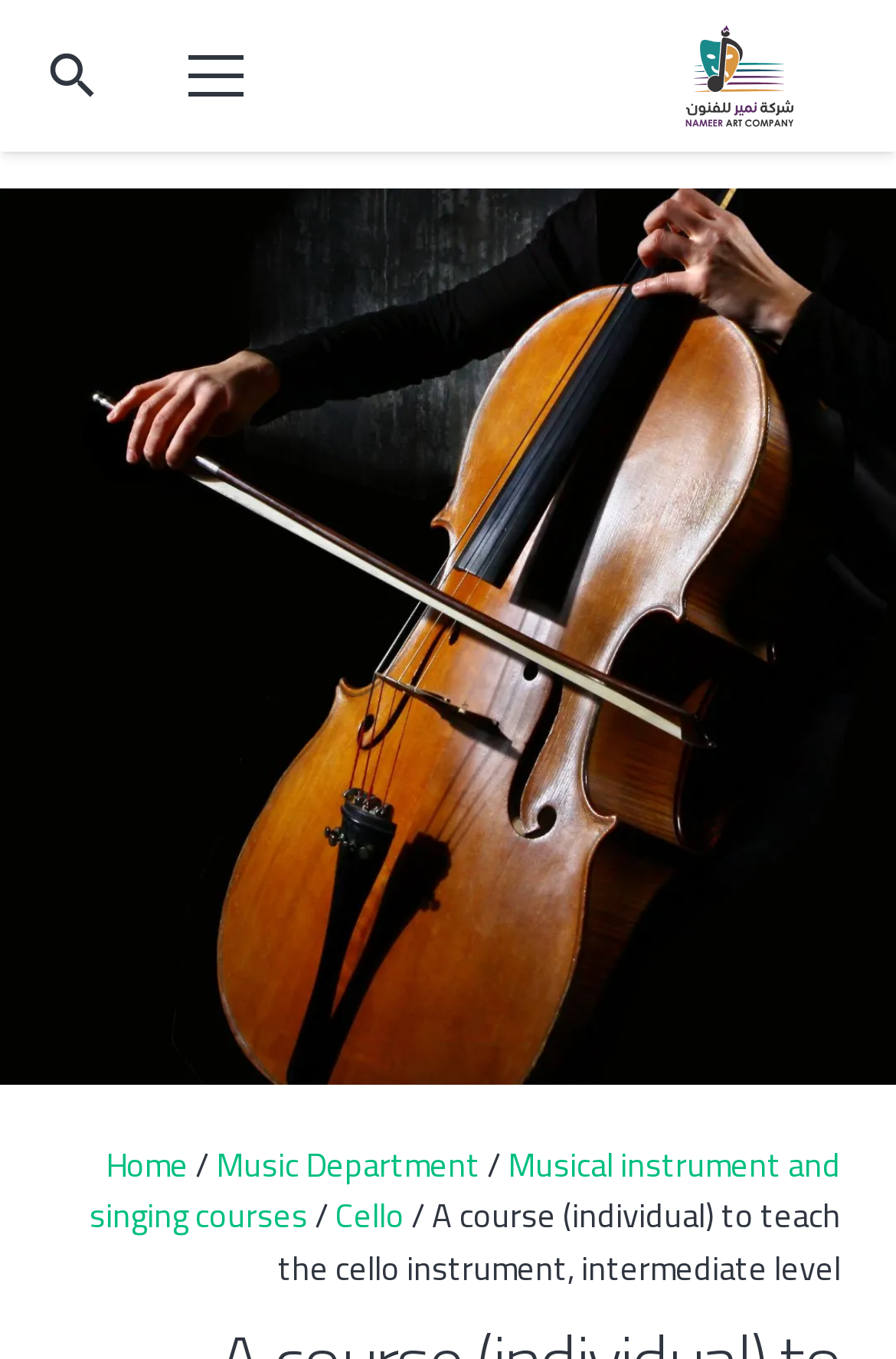What type of courses are offered?
From the image, provide a succinct answer in one word or a short phrase.

Music and singing